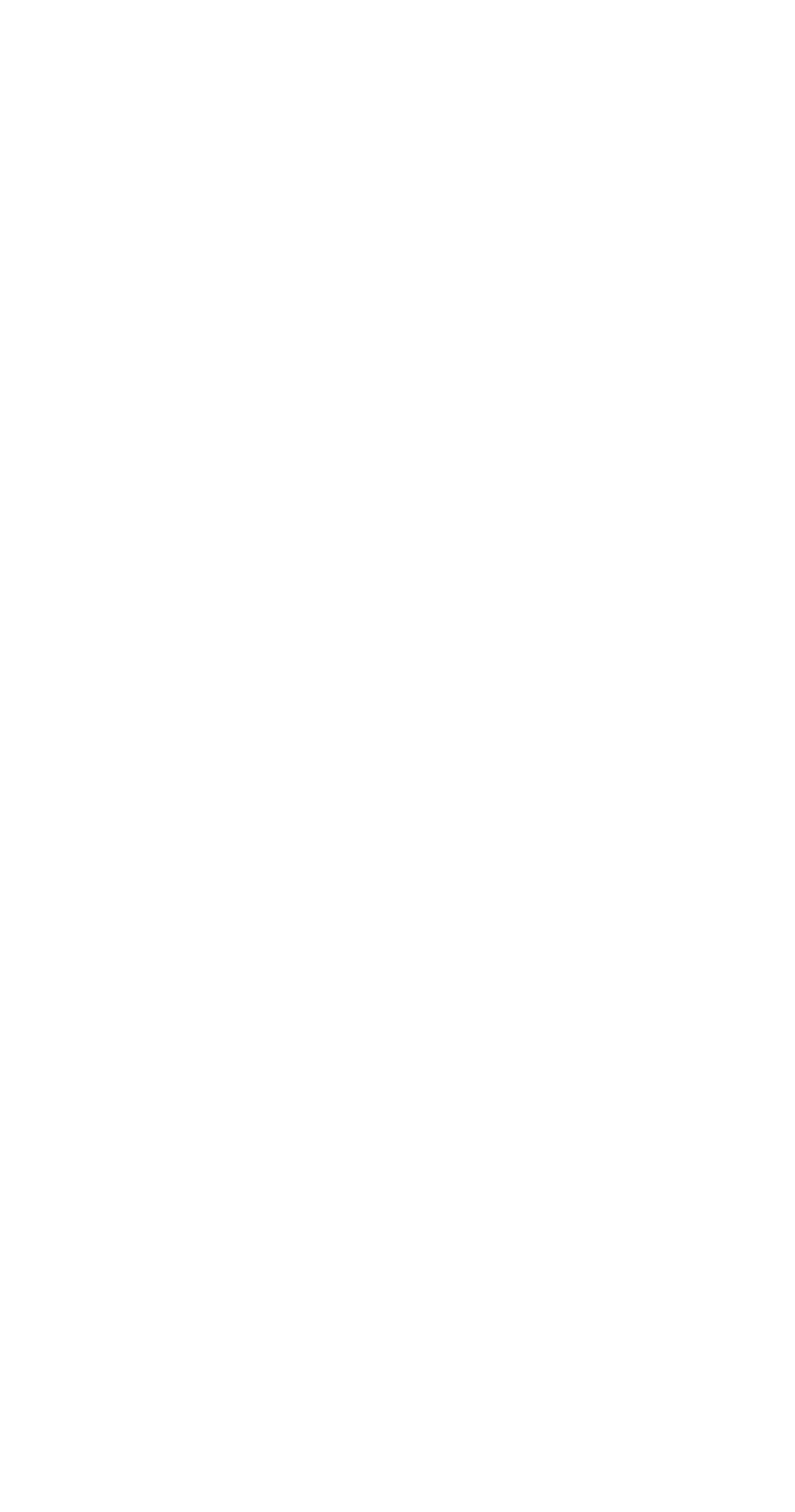Please determine the bounding box coordinates for the UI element described here. Use the format (top-left x, top-left y, bottom-right x, bottom-right y) with values bounded between 0 and 1: CONTACT US

None